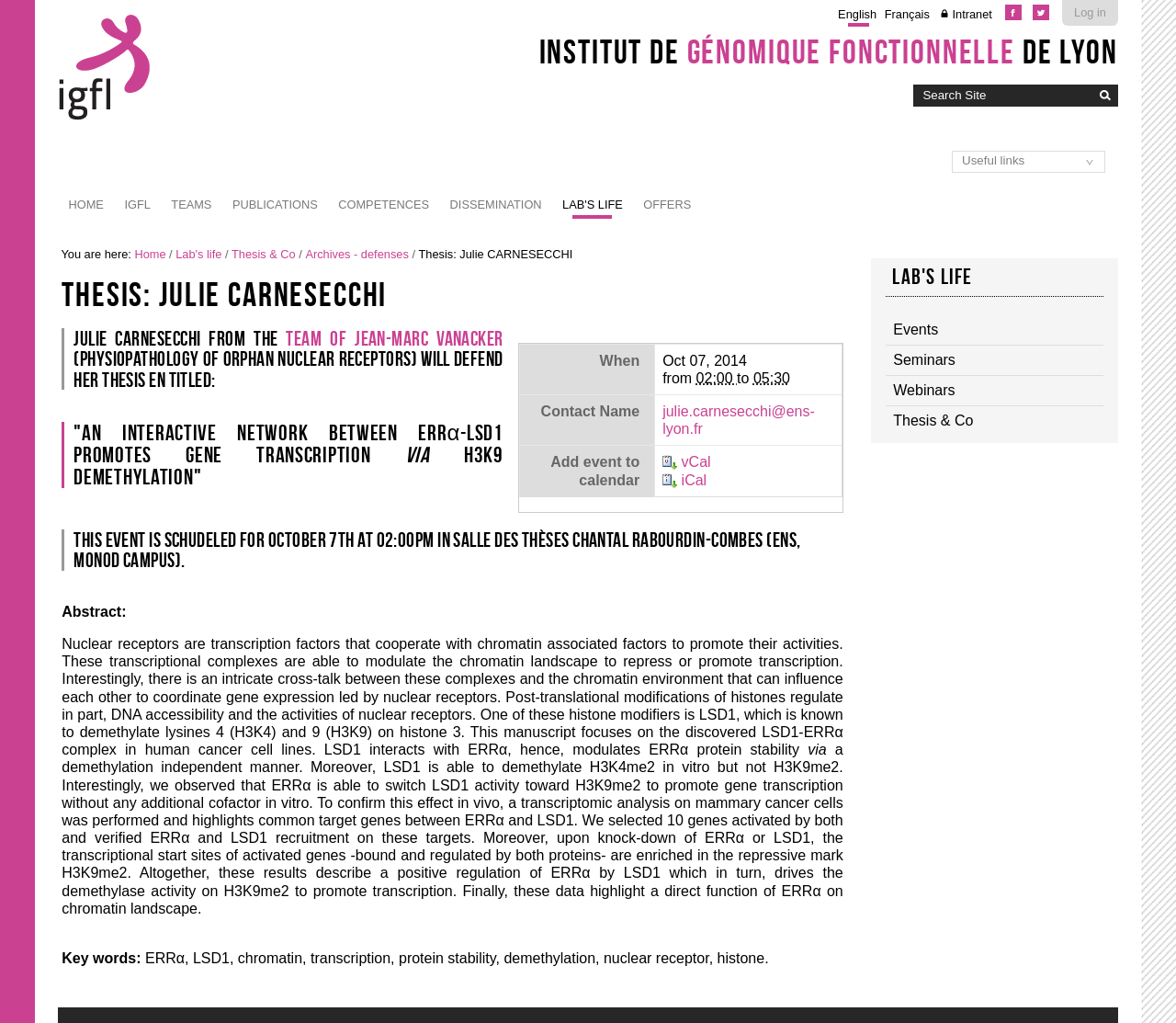What is the name of the institute where Julie CARNESECCHI is from?
Based on the image, answer the question with as much detail as possible.

The name of the institute where Julie CARNESECCHI is from can be found in the link element with the text 'Institut de génomique fonctionnelle de Lyon'.